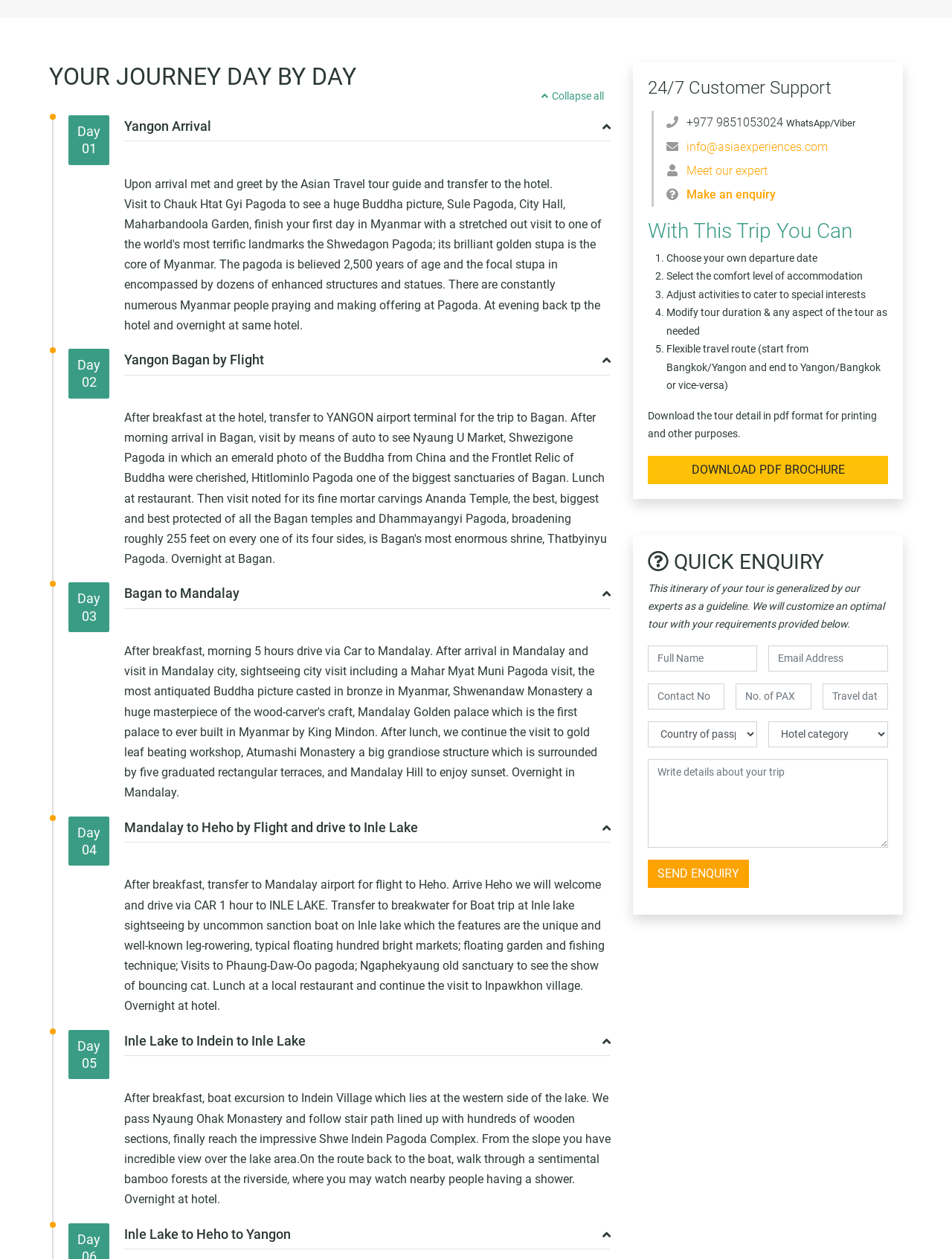Use the information in the screenshot to answer the question comprehensively: What is the contact information provided for 24/7 customer support?

The contact information for 24/7 customer support can be found by looking at the heading element with the text ' +977 9851053024 WhatsApp/Viber  info@asiaexperiences.com  Meet our expert  Make an enquiry'. The contact information includes a phone number and an email address.